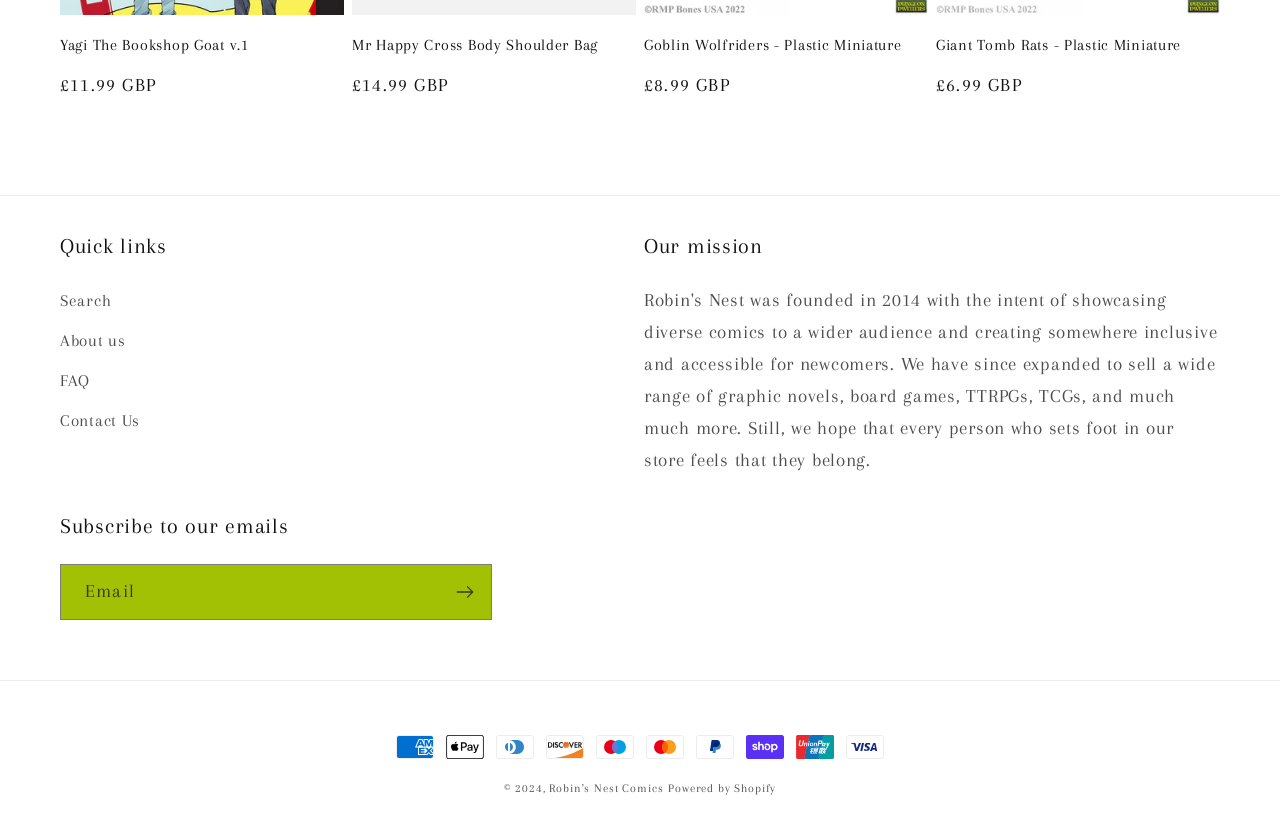What payment methods are accepted? From the image, respond with a single word or brief phrase.

Multiple